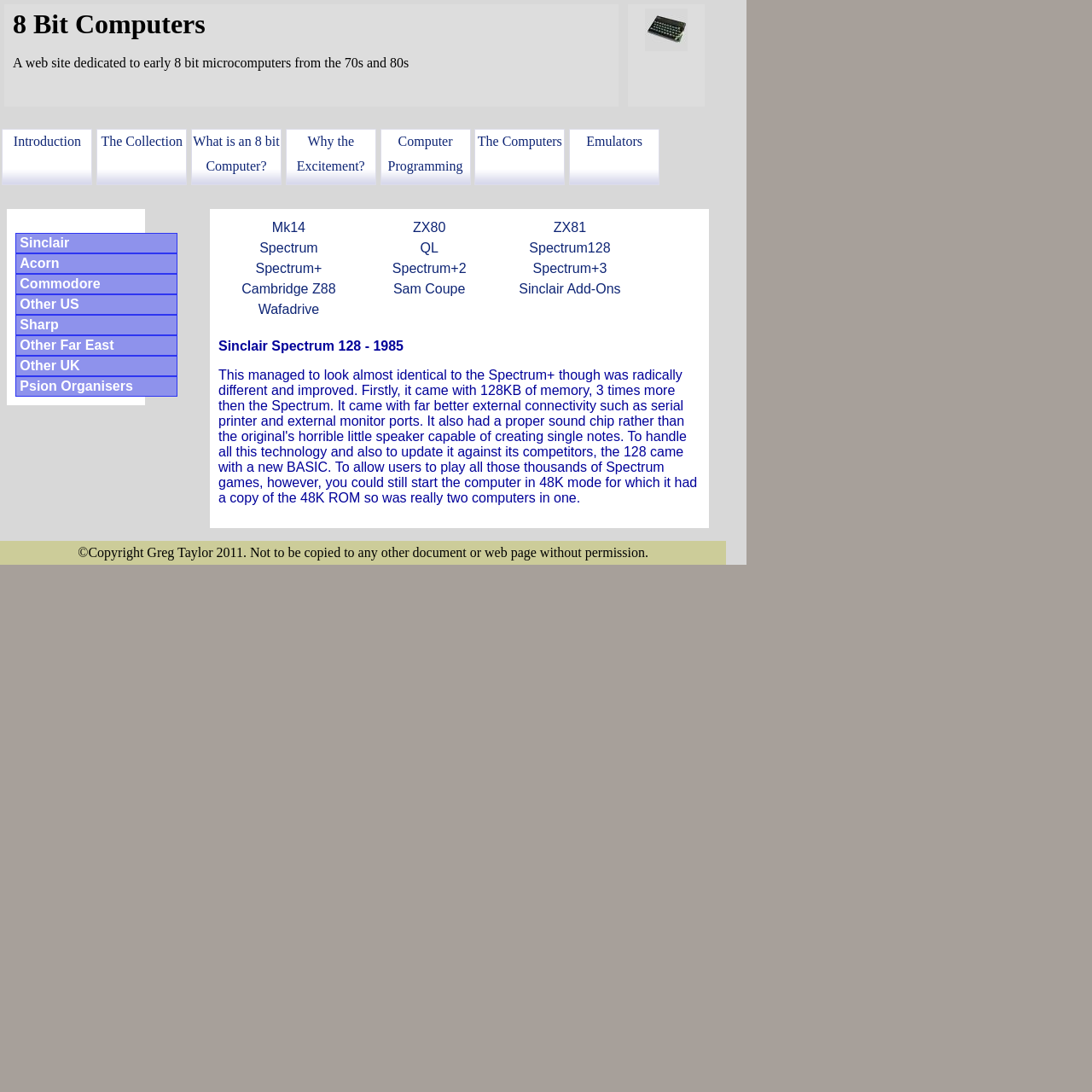What is the main topic of this website?
Craft a detailed and extensive response to the question.

The main topic of this website is 8 Bit Computers, which is evident from the heading '8 Bit Computers' and the description 'A web site dedicated to early 8 bit microcomputers from the 70s and 80s'.